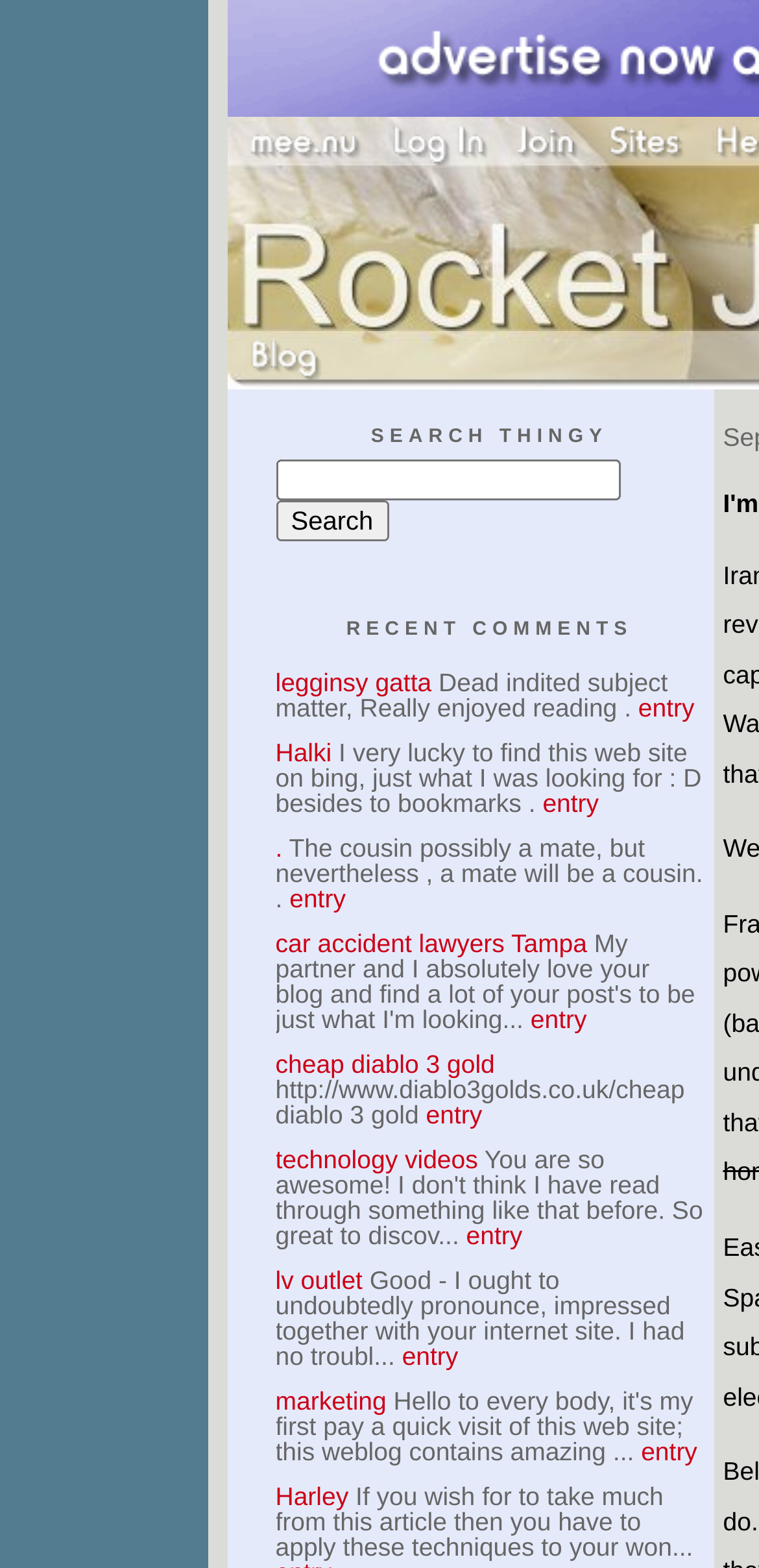Use one word or a short phrase to answer the question provided: 
What is the purpose of the textbox on the webpage?

Search